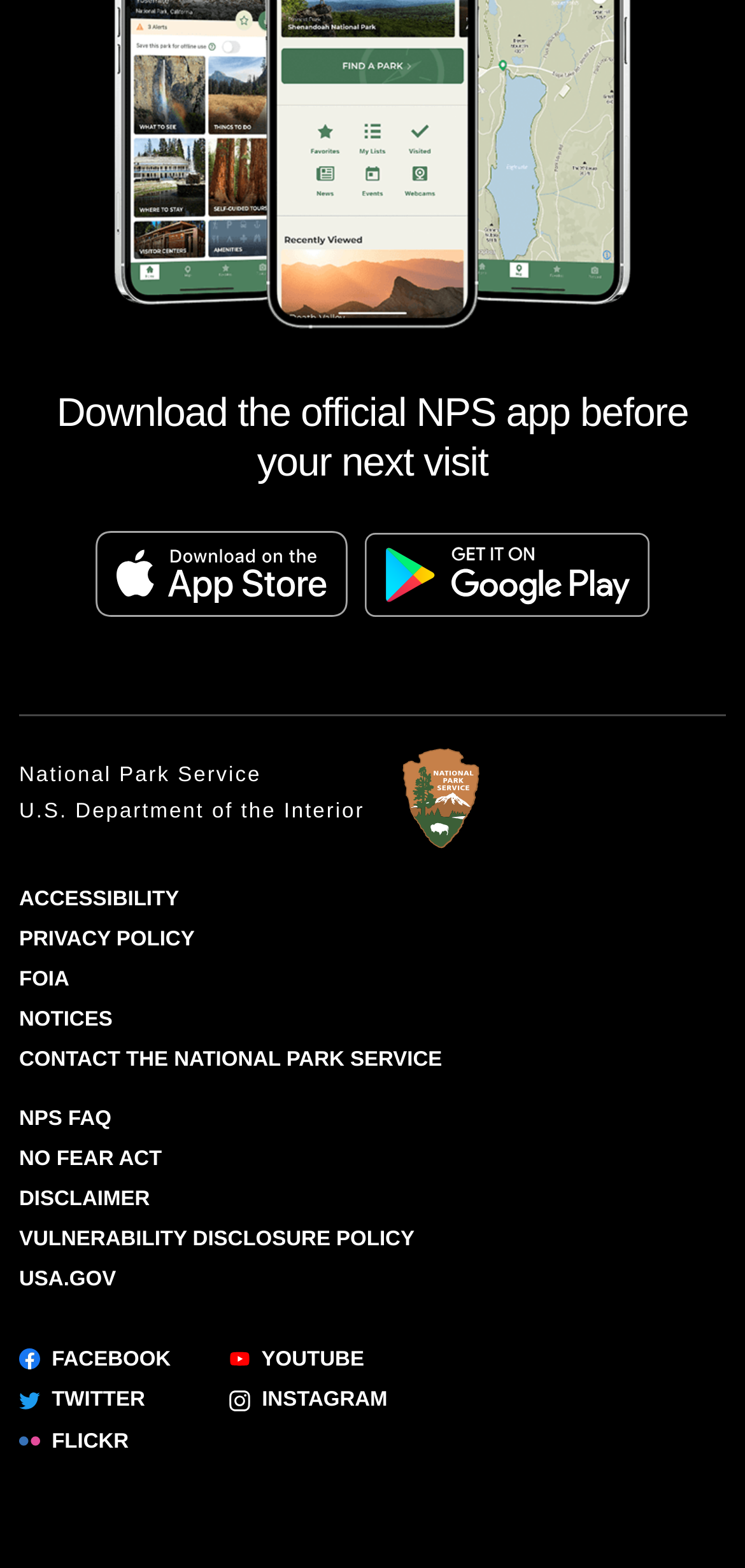Determine the bounding box coordinates of the area to click in order to meet this instruction: "Follow NPS on Facebook".

[0.026, 0.859, 0.229, 0.874]